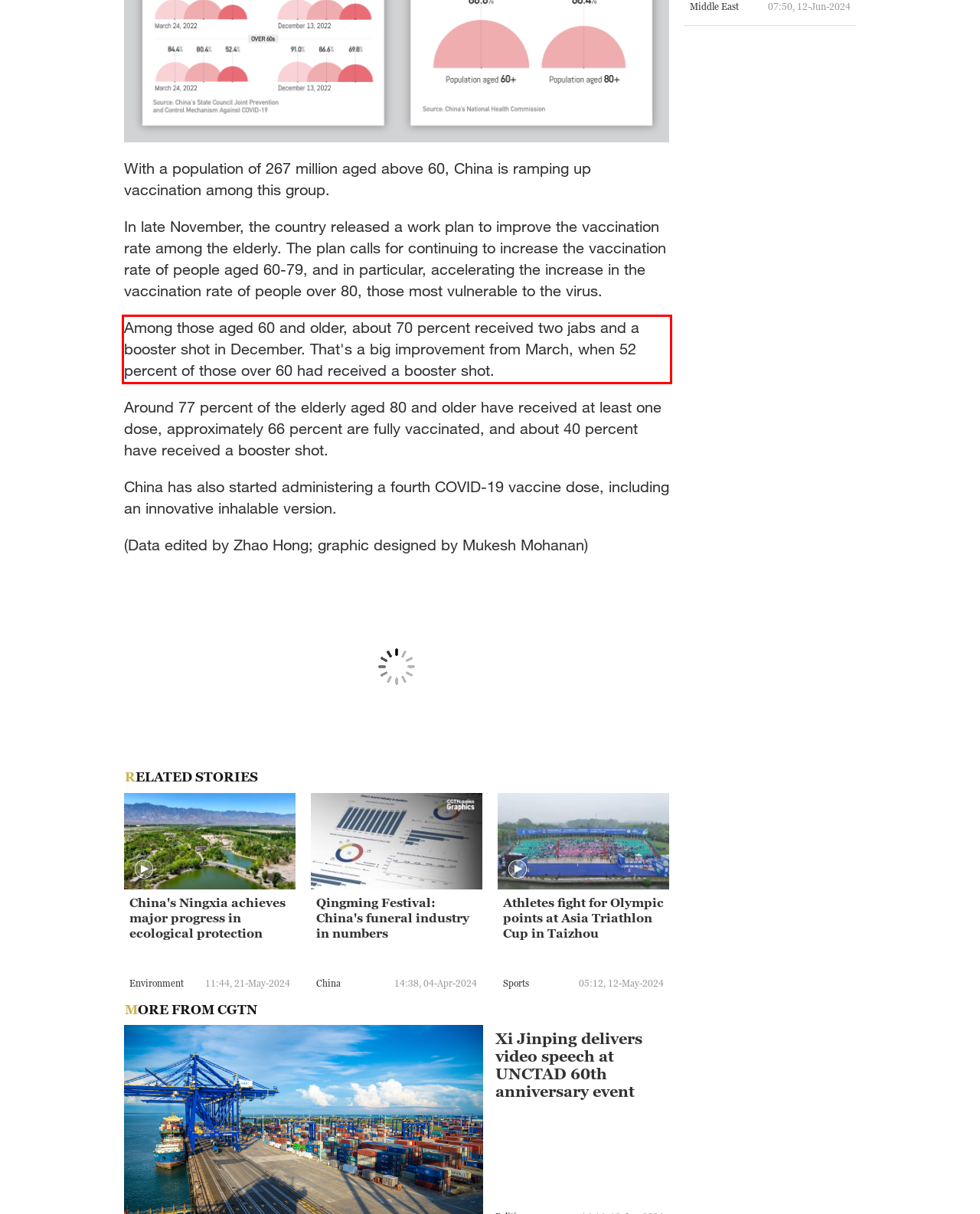Given a screenshot of a webpage, identify the red bounding box and perform OCR to recognize the text within that box.

Among those aged 60 and older, about 70 percent received two jabs and a booster shot in December. That's a big improvement from March, when 52 percent of those over 60 had received a booster shot.